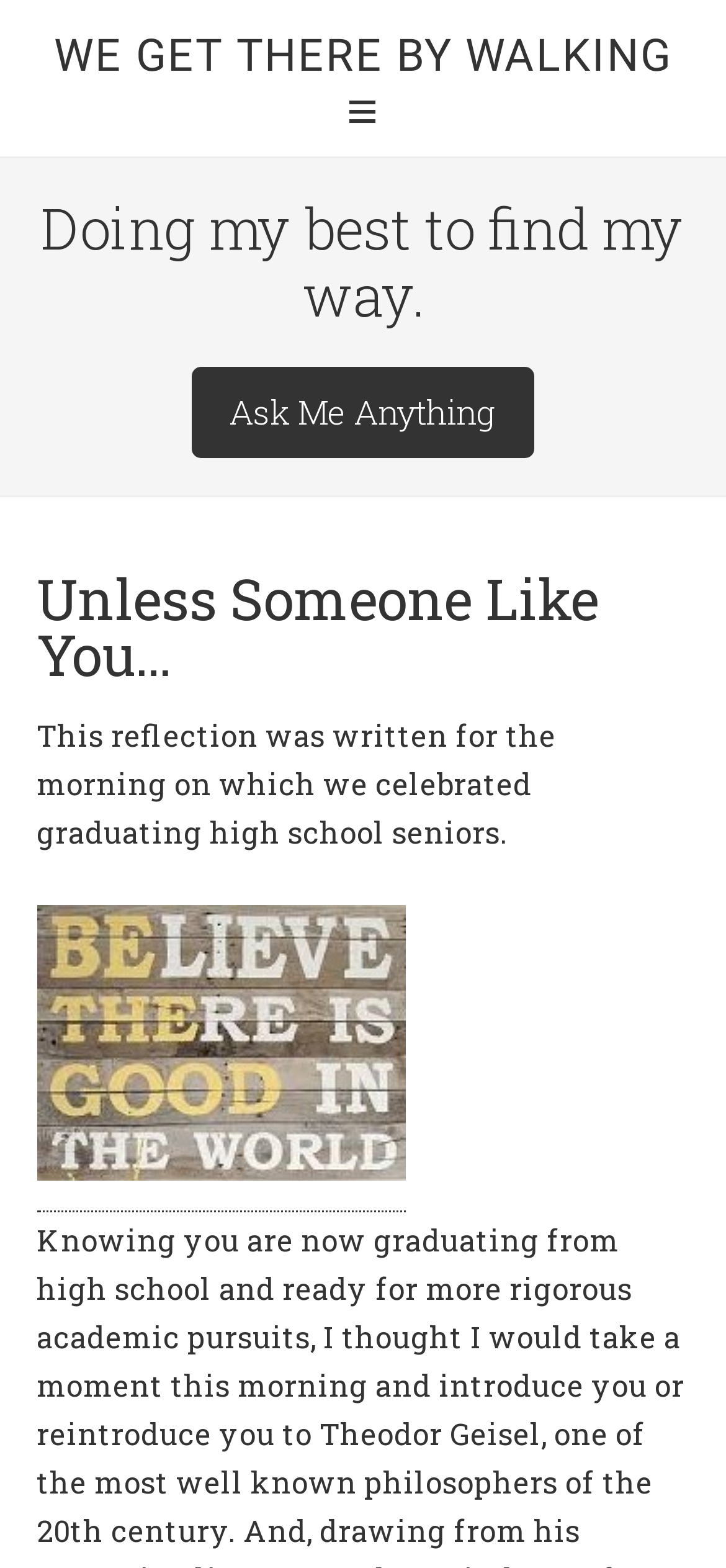Explain the webpage's layout and main content in detail.

The webpage appears to be a personal blog or reflection page. At the top, there is a prominent link "WE GET THERE BY WALKING" that spans almost the entire width of the page. Below this link, there is a brief phrase "Doing my best to find my way." that serves as a tagline or motto.

To the right of the tagline, there is a complementary section that takes up about half of the page's width. Within this section, there is a link "Ask Me Anything" that is positioned near the top. Below this link, there is a header section that contains the title "Unless Someone Like You…" in a larger font size.

Underneath the title, there is a paragraph of text that reads "This reflection was written for the morning on which we celebrated graduating high school seniors." This text is followed by a link "be the good (2)" that is accompanied by a small image with the same name. The image is positioned to the right of the link.